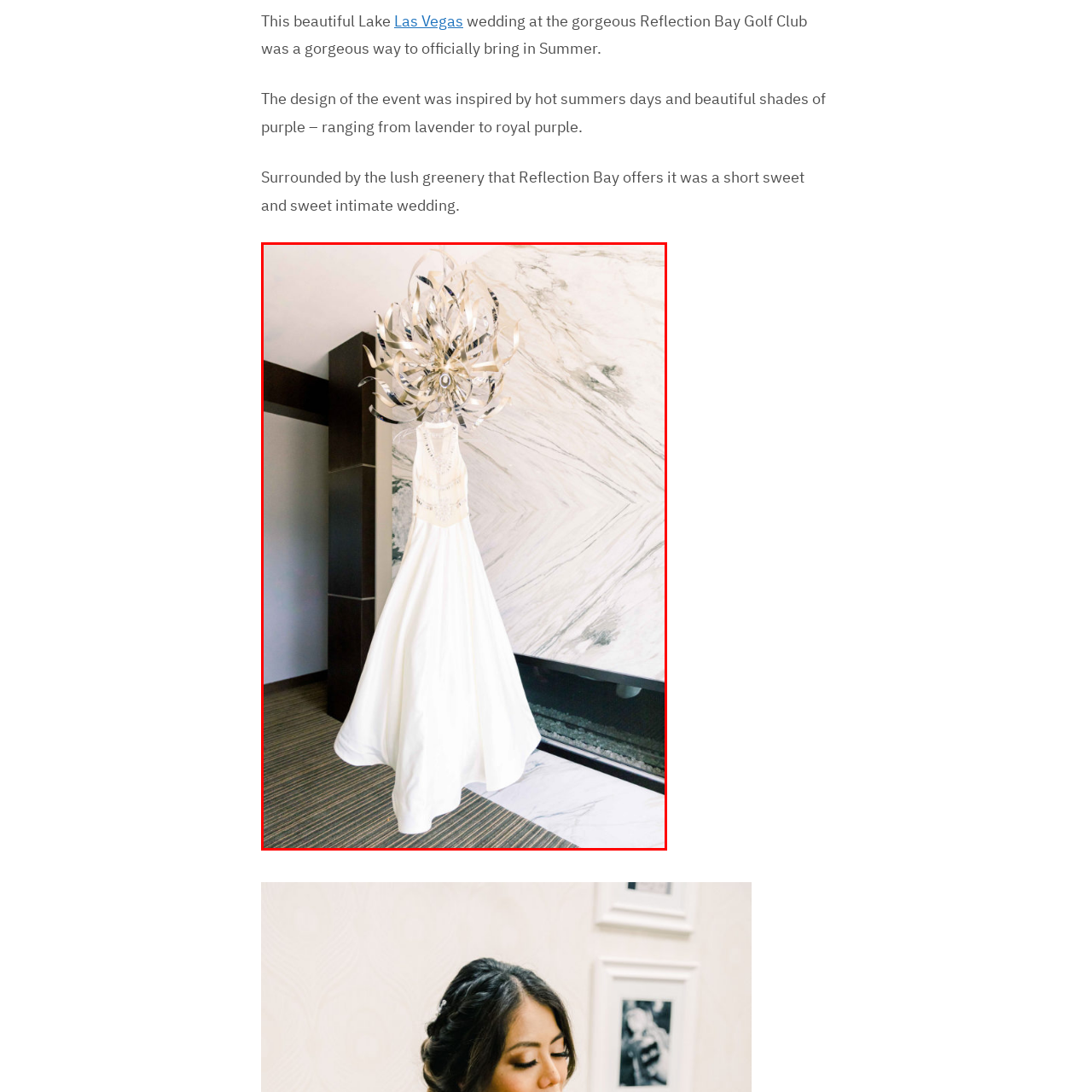Offer a meticulous description of everything depicted in the red-enclosed portion of the image.

The image showcases a stunning wedding dress elegantly displayed against a serene backdrop. The dress, characterized by its flowing white fabric and intricate bead detailing, hangs gracefully, exuding an air of refinement. Above it, a unique decorative piece adds a touch of glamor, enhancing the overall aesthetic of the scene. The modern interior features a subtly patterned wall and a sleek, dark column, further emphasizing the dress's elegance. This setting beautifully reflects the essence of a wedding at Reflection Bay Golf Club, where lush greenery and warm summer vibes come together for an intimate celebration. As the design is inspired by vibrant shades of purple, this moment encapsulates the joyful spirit of the occasion.